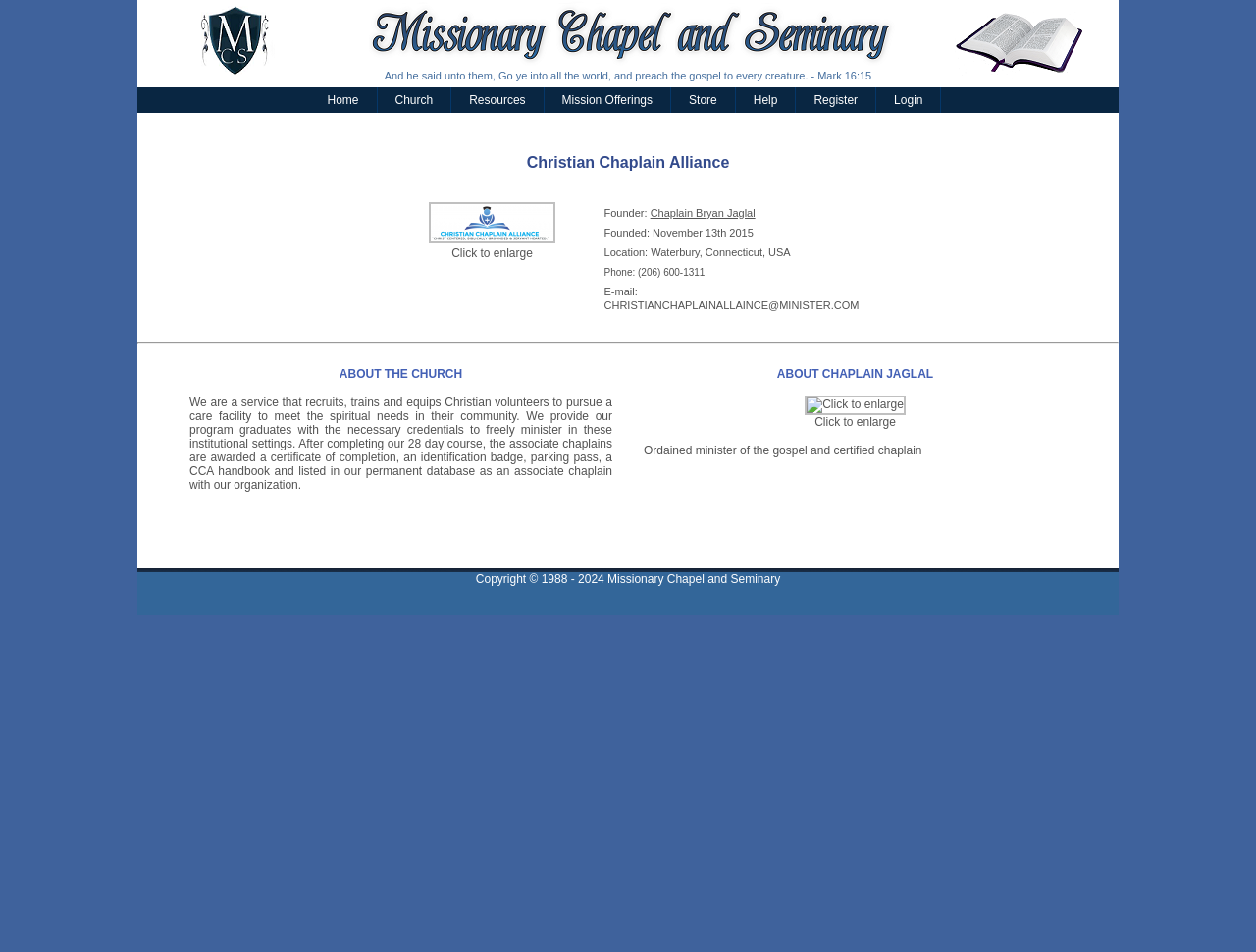Provide a brief response to the question using a single word or phrase: 
What is the location of the organization?

Waterbury, Connecticut, USA